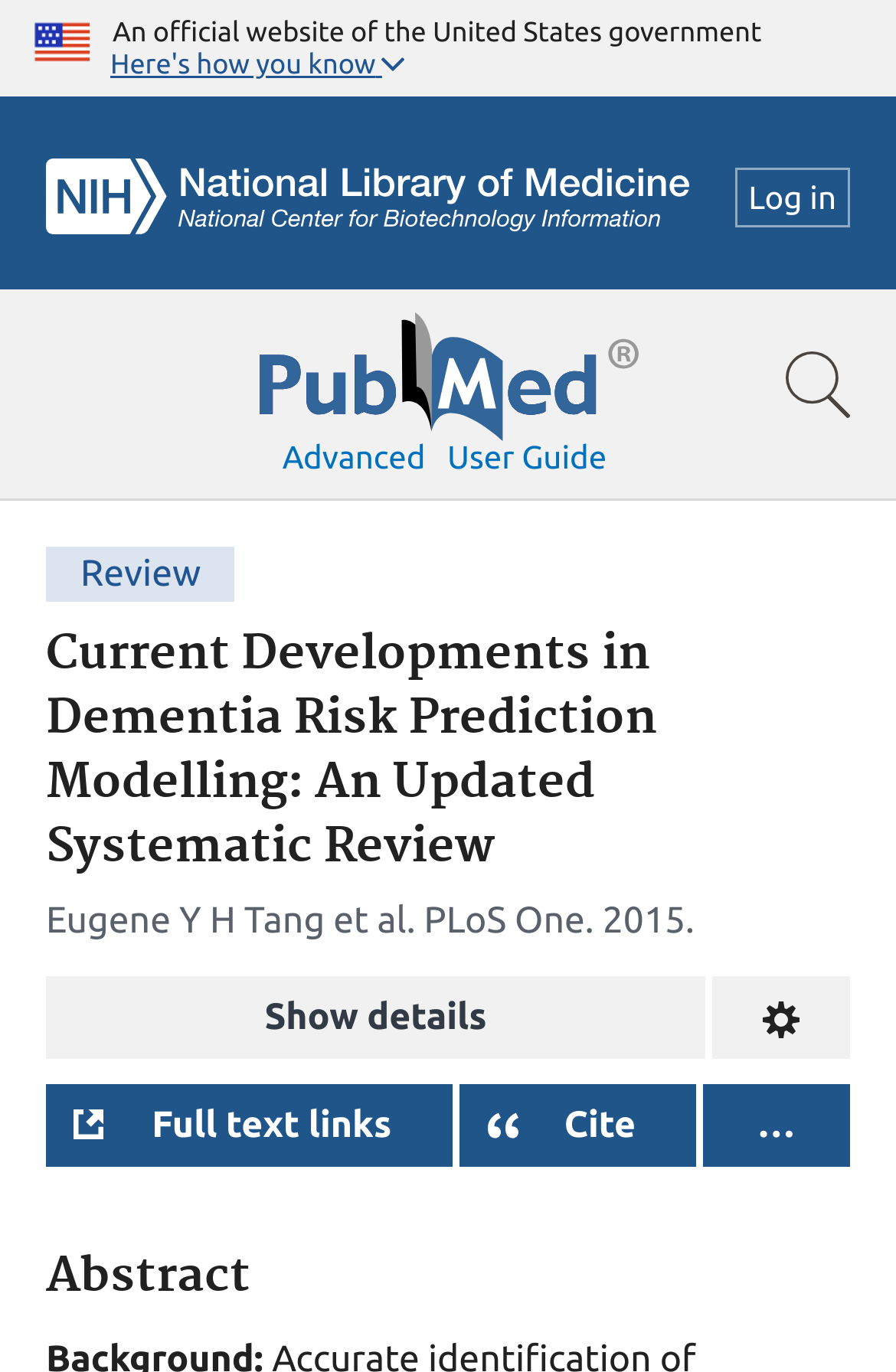Using the provided description: "Cite", find the bounding box coordinates of the corresponding UI element. The output should be four float numbers between 0 and 1, in the format [left, top, right, bottom].

[0.512, 0.789, 0.776, 0.85]